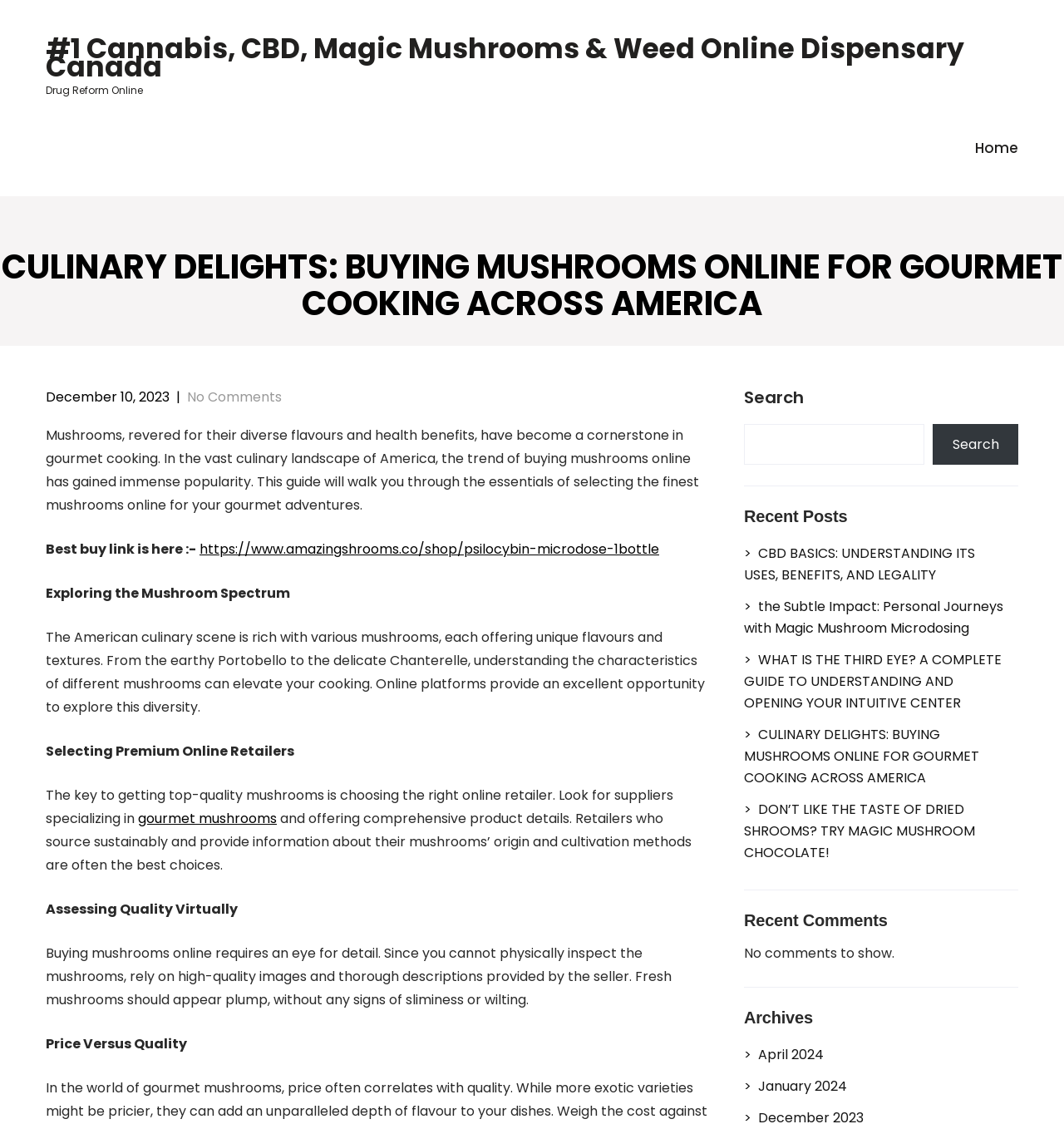Determine the coordinates of the bounding box for the clickable area needed to execute this instruction: "View the archives for April 2024".

[0.699, 0.929, 0.78, 0.948]